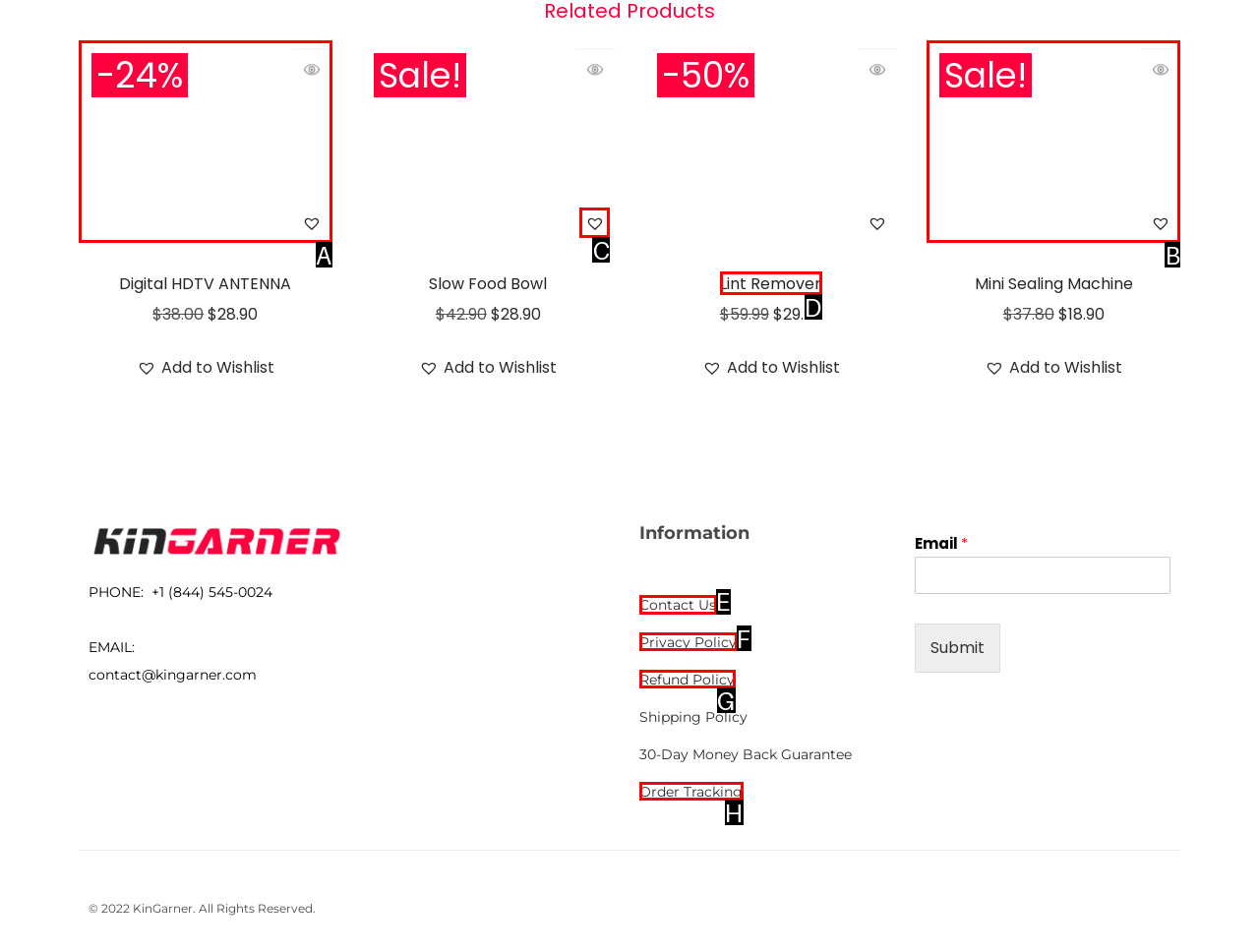Point out the UI element to be clicked for this instruction: Contact Us. Provide the answer as the letter of the chosen element.

E